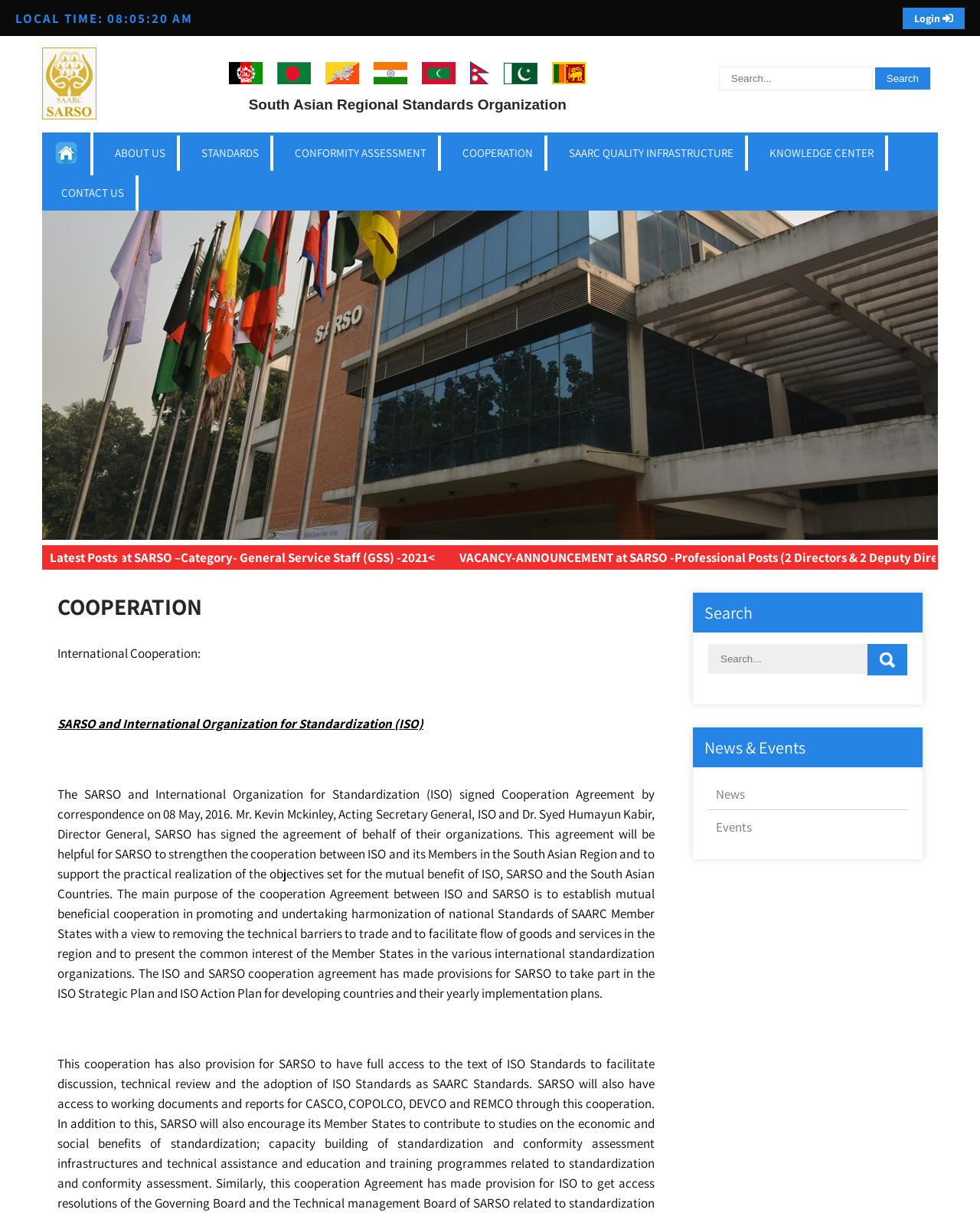Identify the bounding box coordinates of the clickable section necessary to follow the following instruction: "Search for something". The coordinates should be presented as four float numbers from 0 to 1, i.e., [left, top, right, bottom].

[0.733, 0.055, 0.949, 0.074]